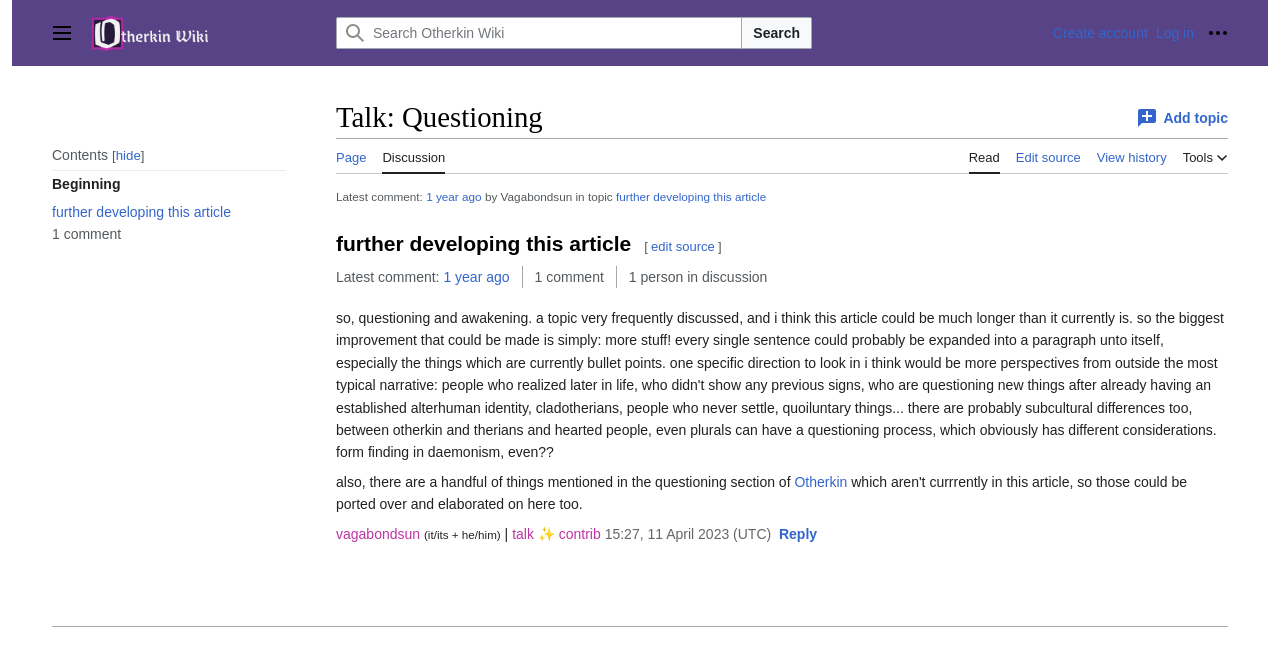Provide the bounding box coordinates of the section that needs to be clicked to accomplish the following instruction: "Create an account."

[0.823, 0.039, 0.897, 0.063]